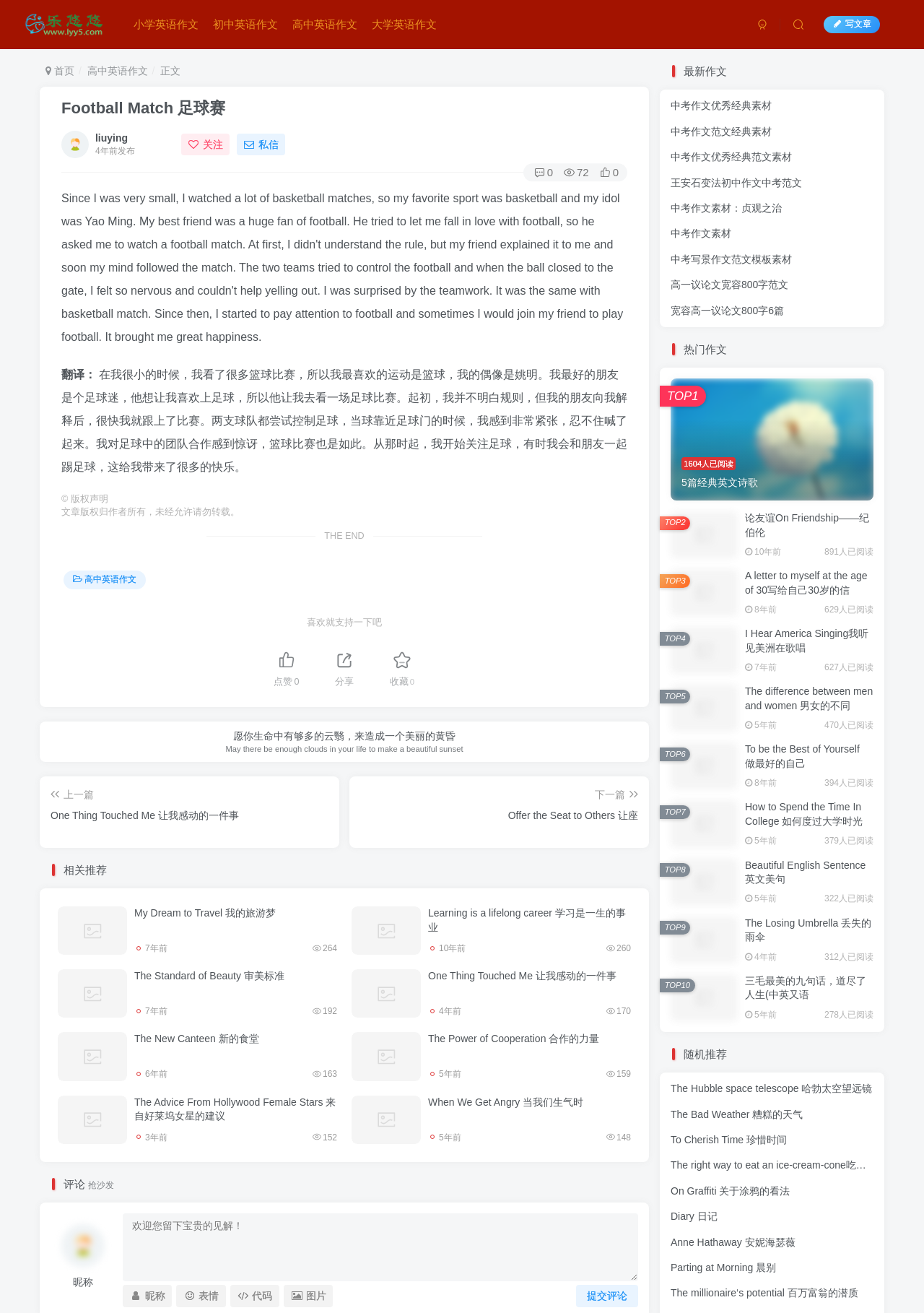Reply to the question with a single word or phrase:
What is the title of the article?

Football Match